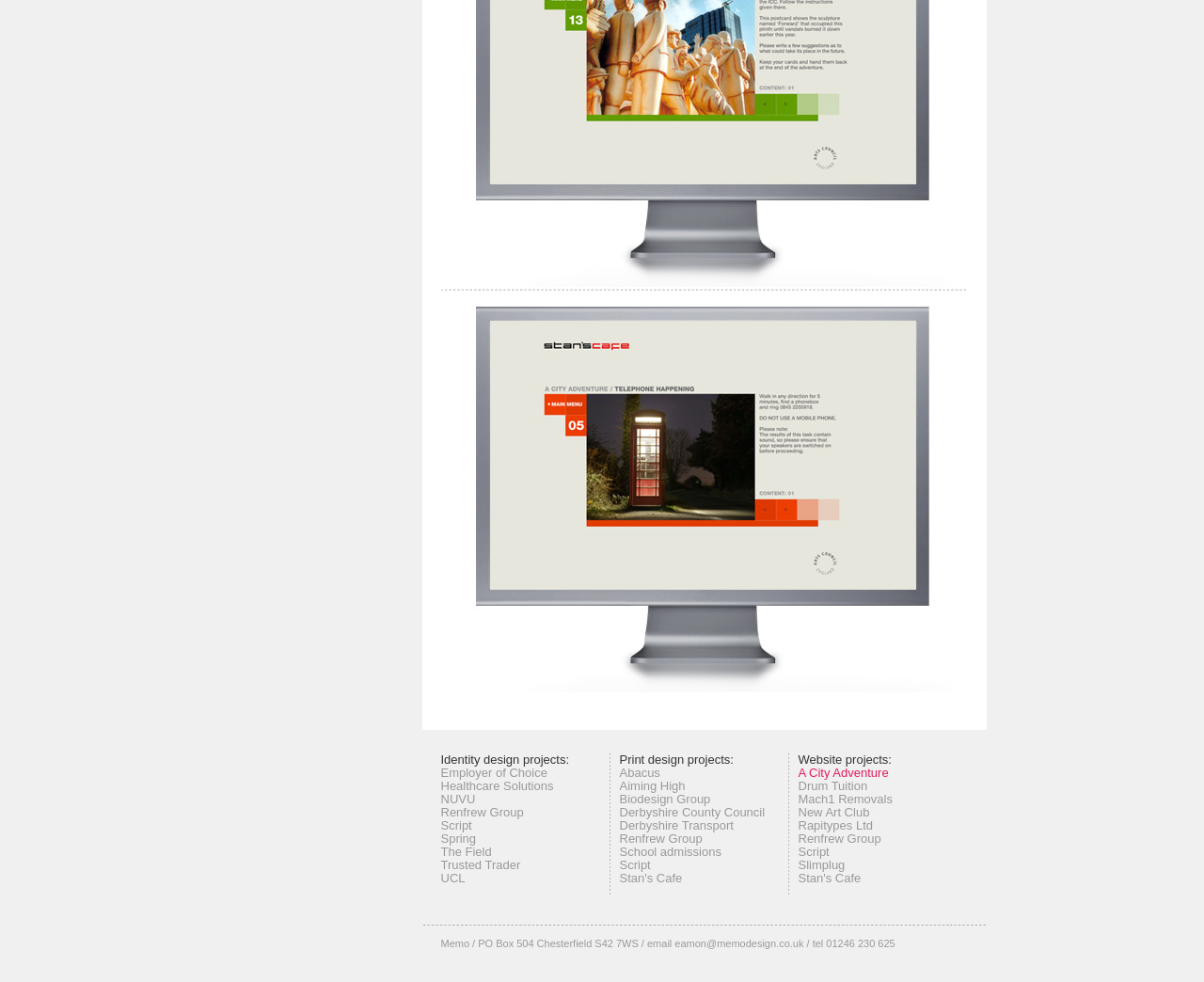Show the bounding box coordinates for the element that needs to be clicked to execute the following instruction: "Visit Stan's Cafe website". Provide the coordinates in the form of four float numbers between 0 and 1, i.e., [left, top, right, bottom].

[0.663, 0.887, 0.715, 0.901]